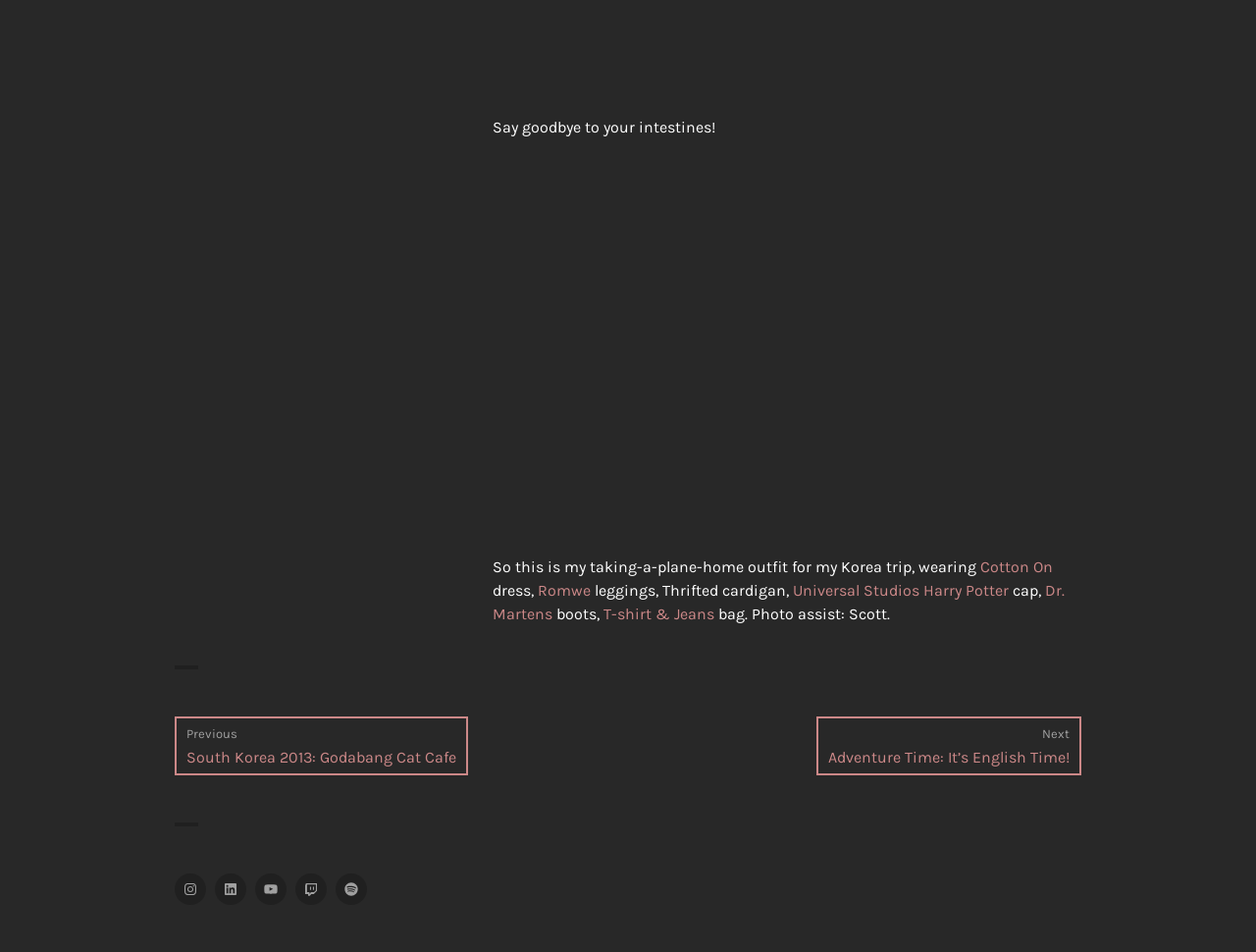Please determine the bounding box coordinates of the area that needs to be clicked to complete this task: 'Click on the 'Dr. Martens' link'. The coordinates must be four float numbers between 0 and 1, formatted as [left, top, right, bottom].

[0.392, 0.61, 0.848, 0.655]